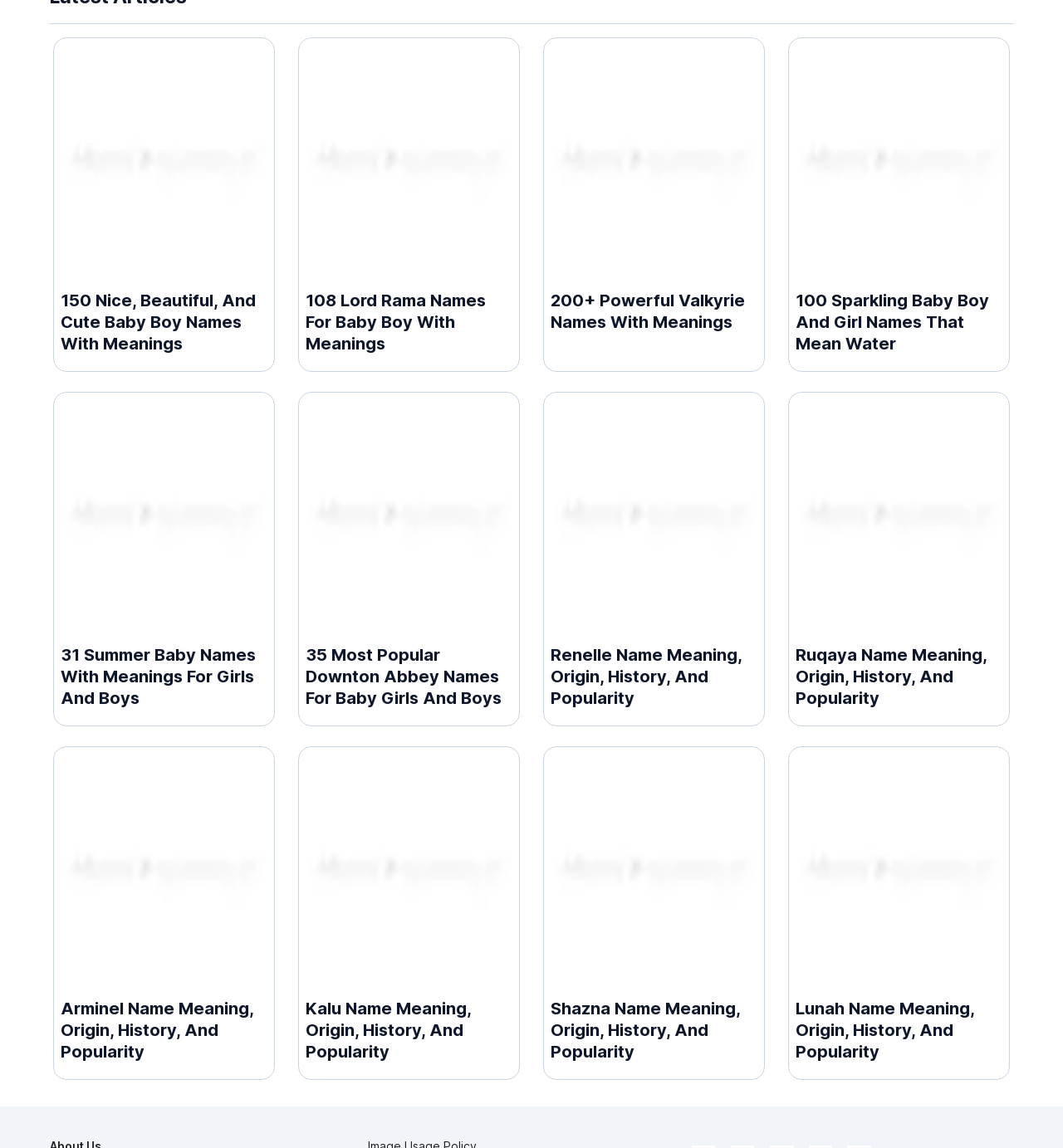Find the coordinates for the bounding box of the element with this description: "Affiliate Disclosure".

[0.346, 0.869, 0.436, 0.88]